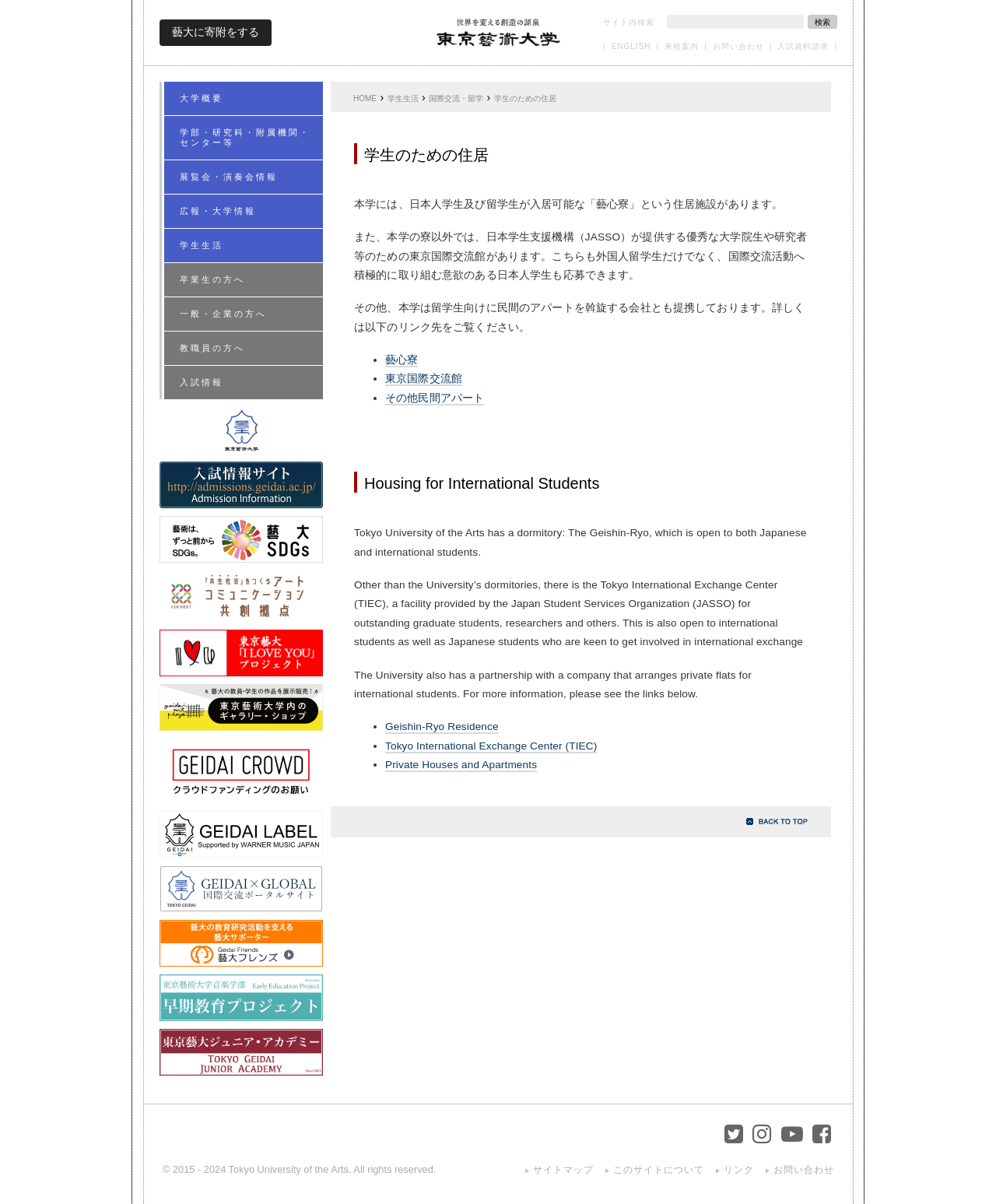Answer the question below in one word or phrase:
What is the name of the facility provided by JASSO?

Tokyo International Exchange Center